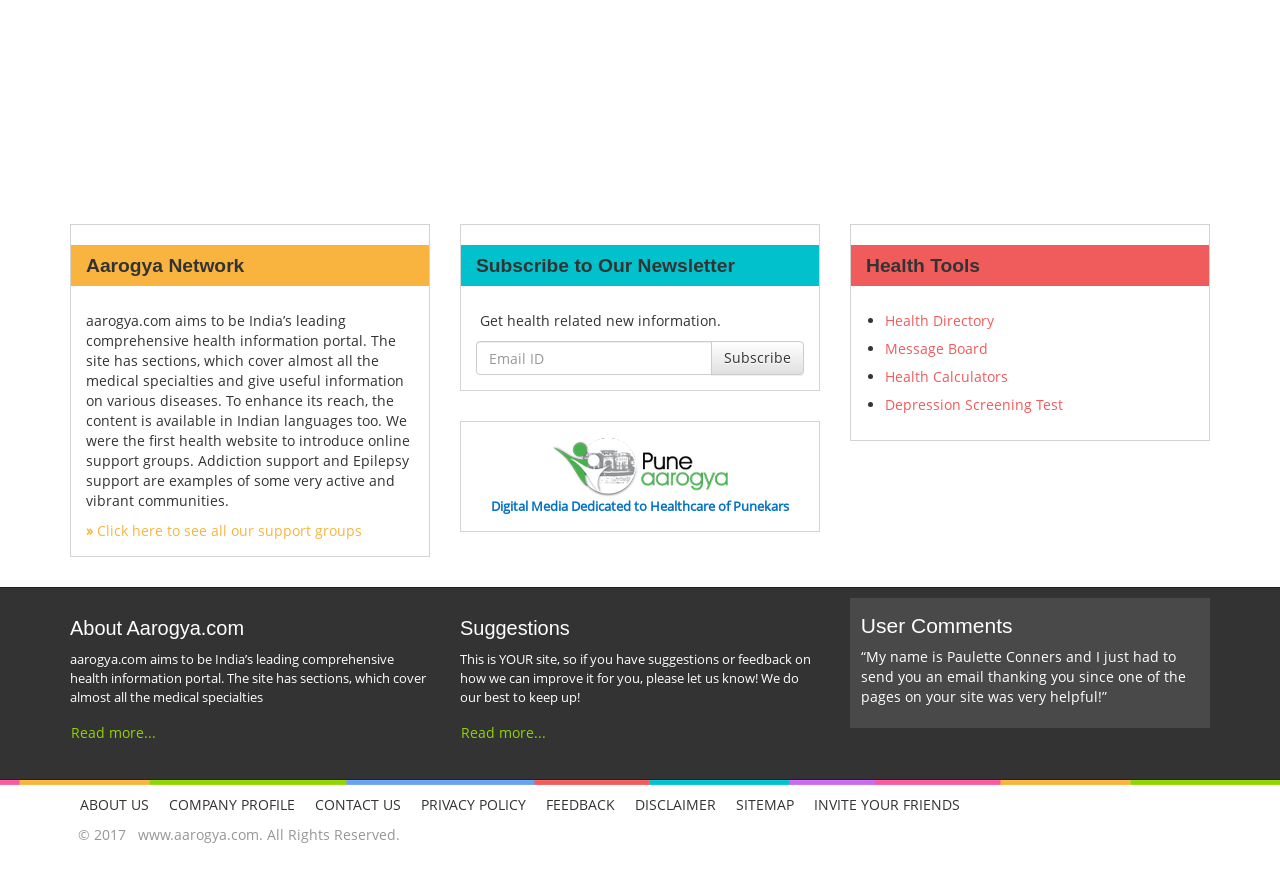What is the name of the support group mentioned on the webpage?
Based on the image, provide your answer in one word or phrase.

Addiction support and Epilepsy support